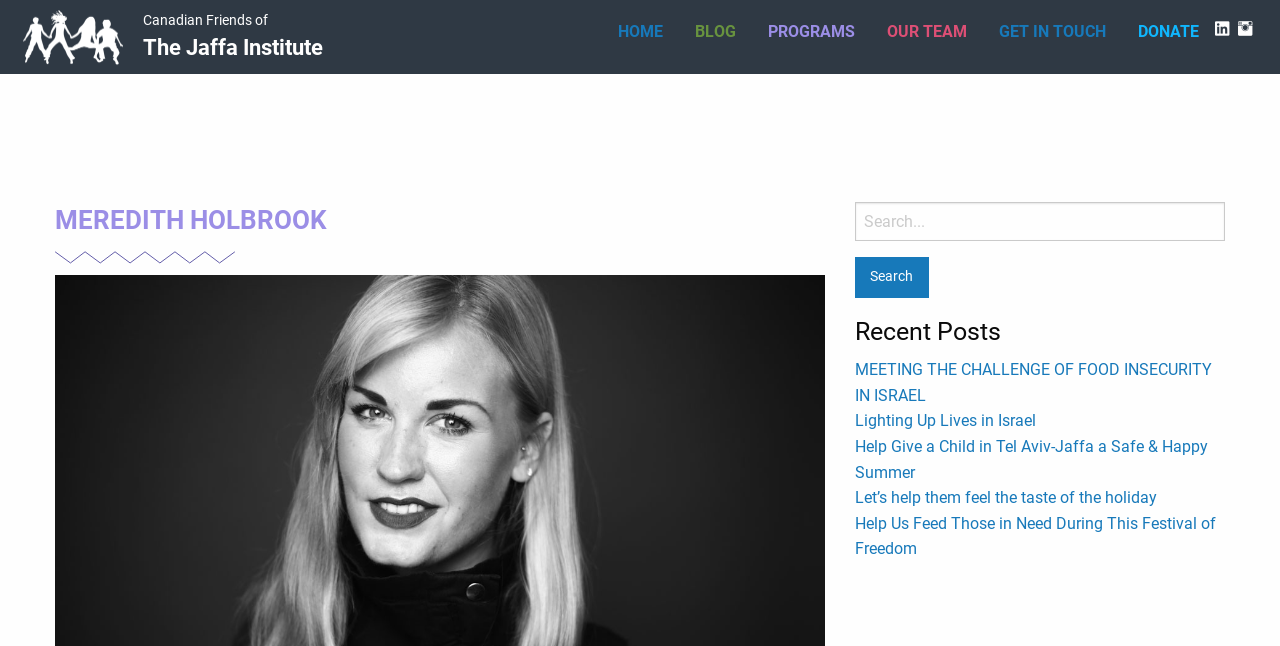Extract the bounding box coordinates of the UI element described by: "Our Team". The coordinates should include four float numbers ranging from 0 to 1, e.g., [left, top, right, bottom].

[0.68, 0.02, 0.768, 0.08]